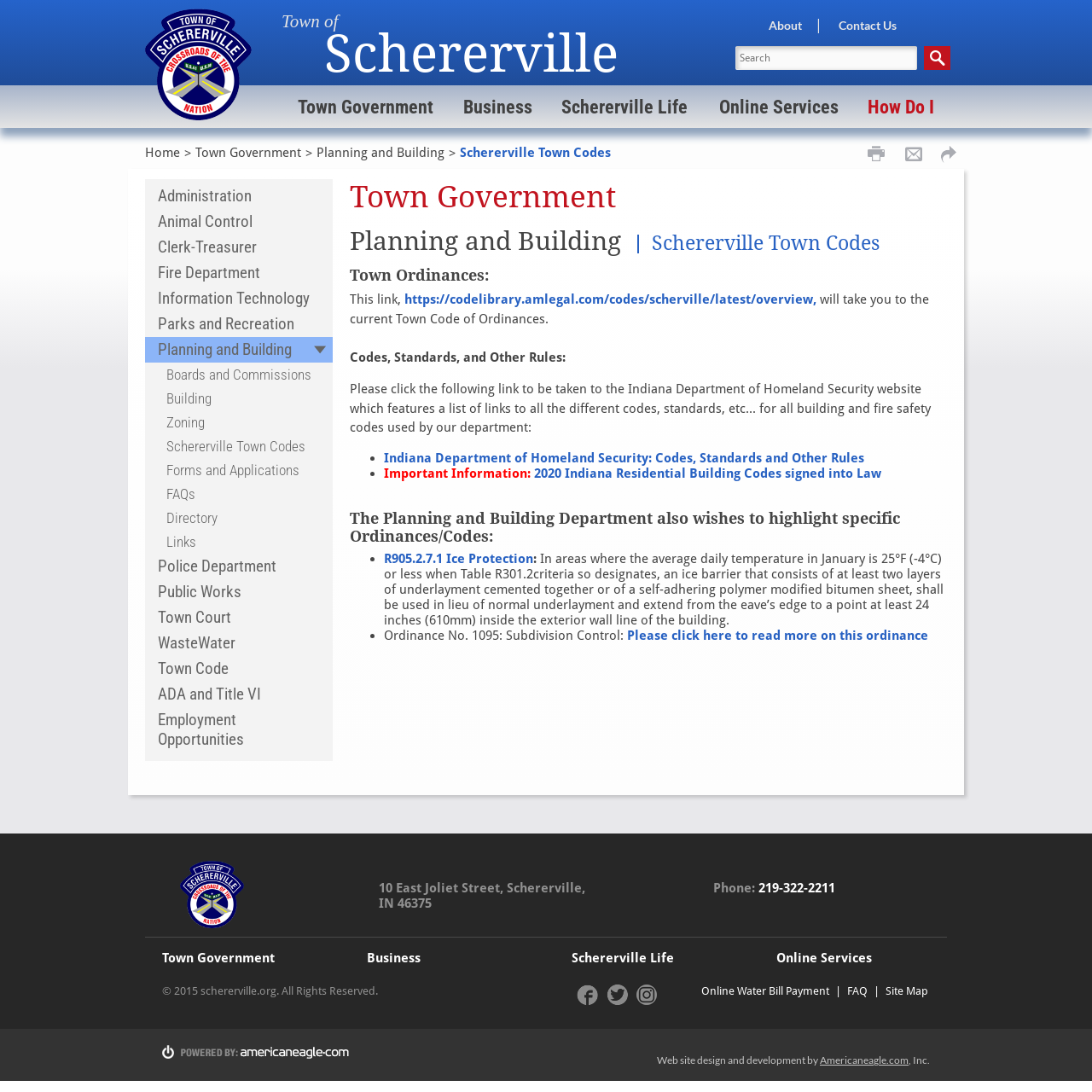Reply to the question with a single word or phrase:
What is the name of the town?

Schererville